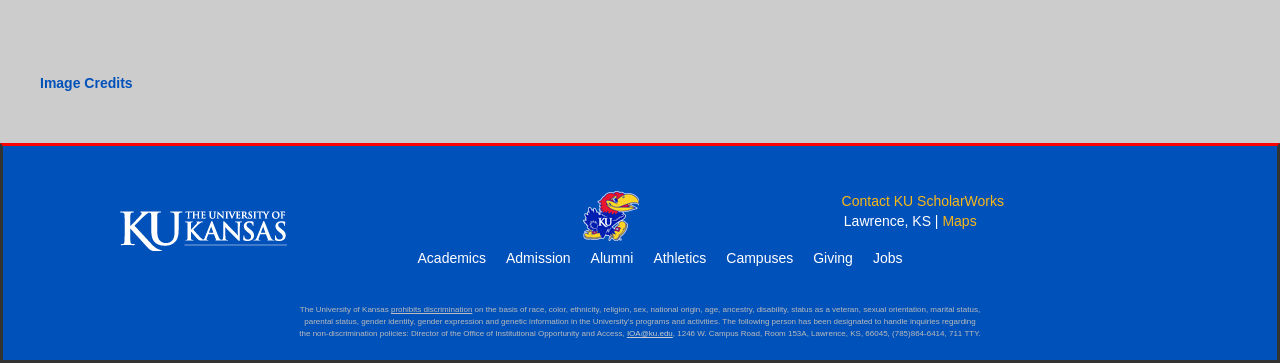Carefully examine the image and provide an in-depth answer to the question: What is the phone number displayed on the webpage?

The phone number is displayed at the top of the webpage, inside a StaticText element with bounding box coordinates [0.061, 0.153, 0.129, 0.197].